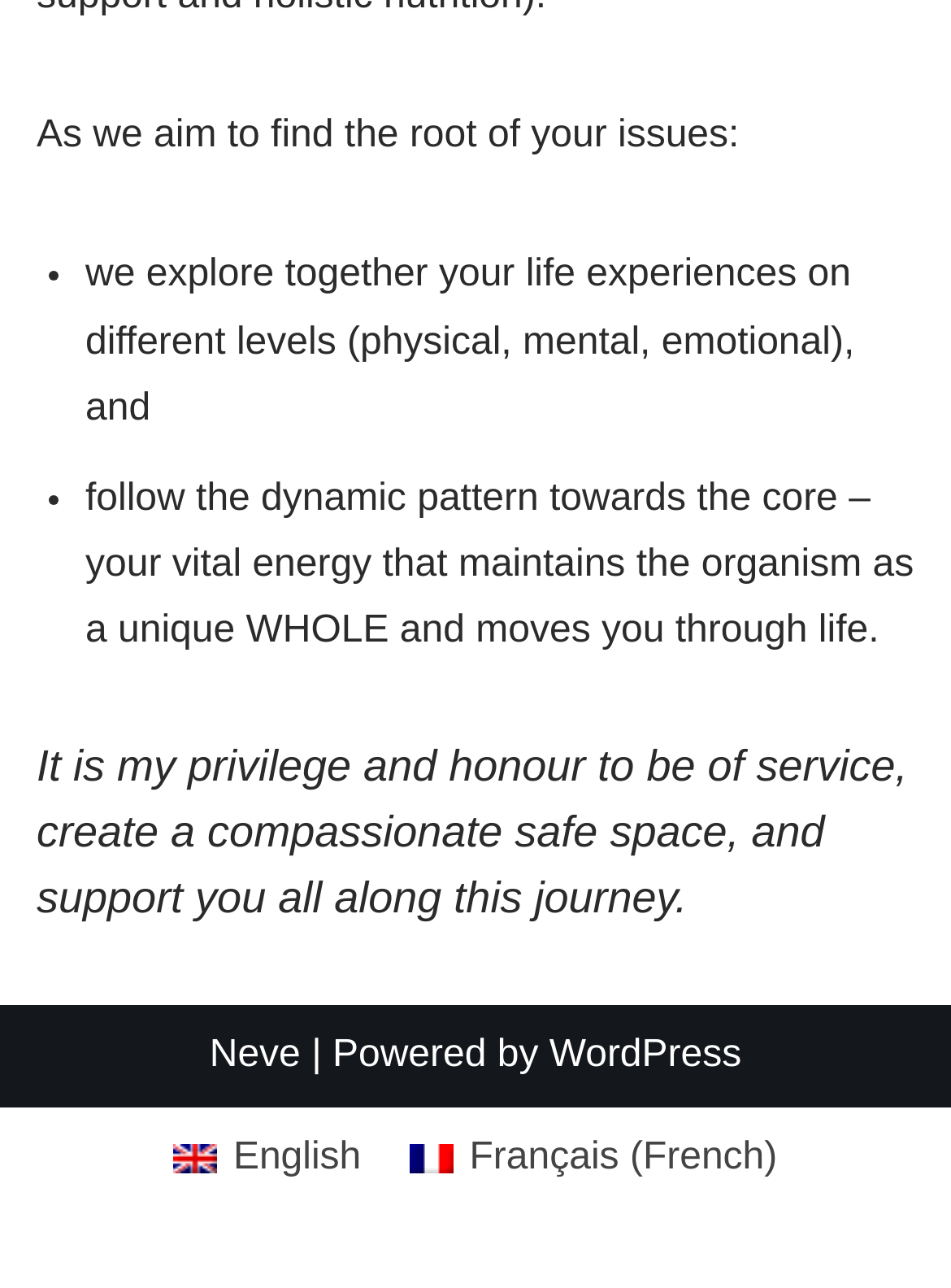What languages are available on the website?
Please use the image to provide an in-depth answer to the question.

The website provides options to switch between English and French languages, as indicated by the links 'English' and 'Français (French)' at the bottom of the page.